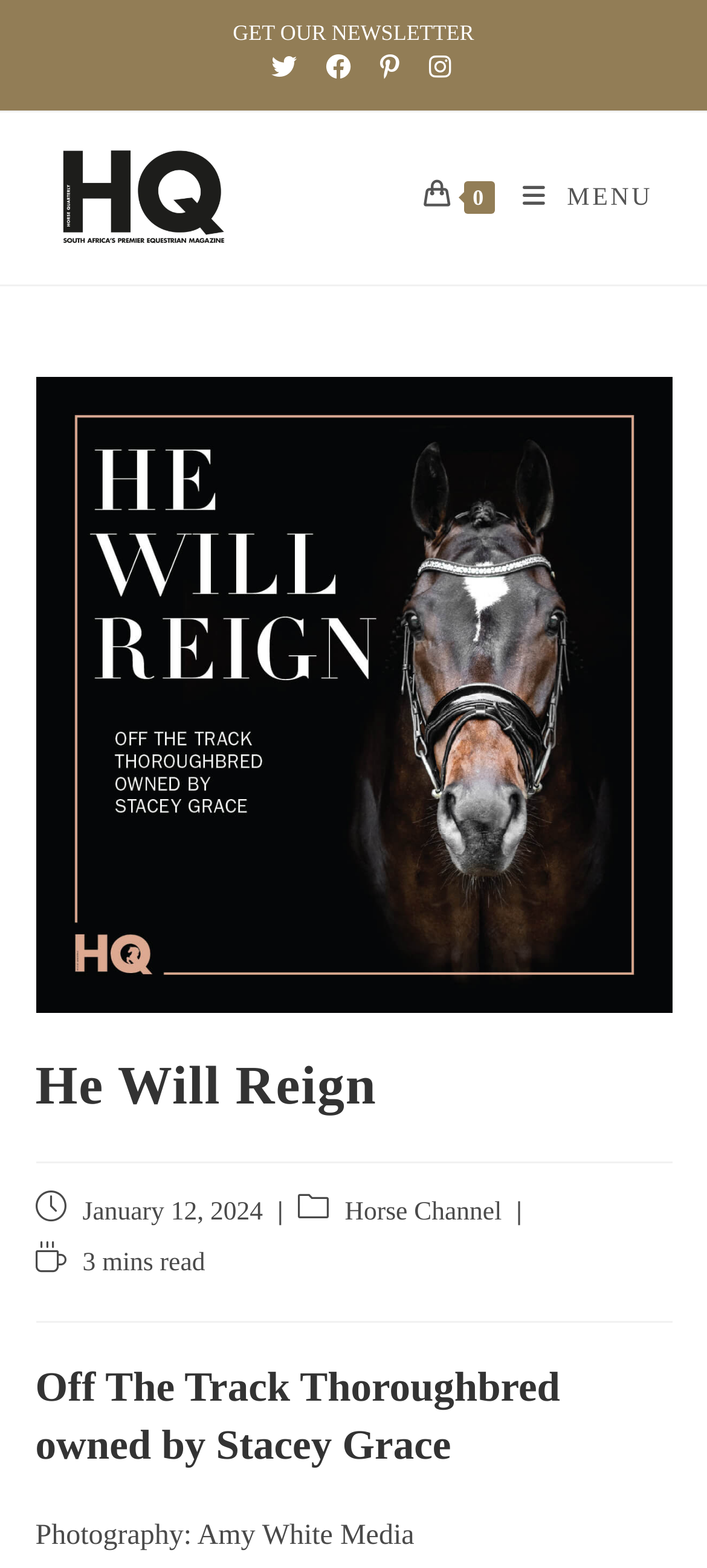Determine the bounding box coordinates for the clickable element to execute this instruction: "Visit HQ Magazine homepage". Provide the coordinates as four float numbers between 0 and 1, i.e., [left, top, right, bottom].

[0.077, 0.115, 0.328, 0.135]